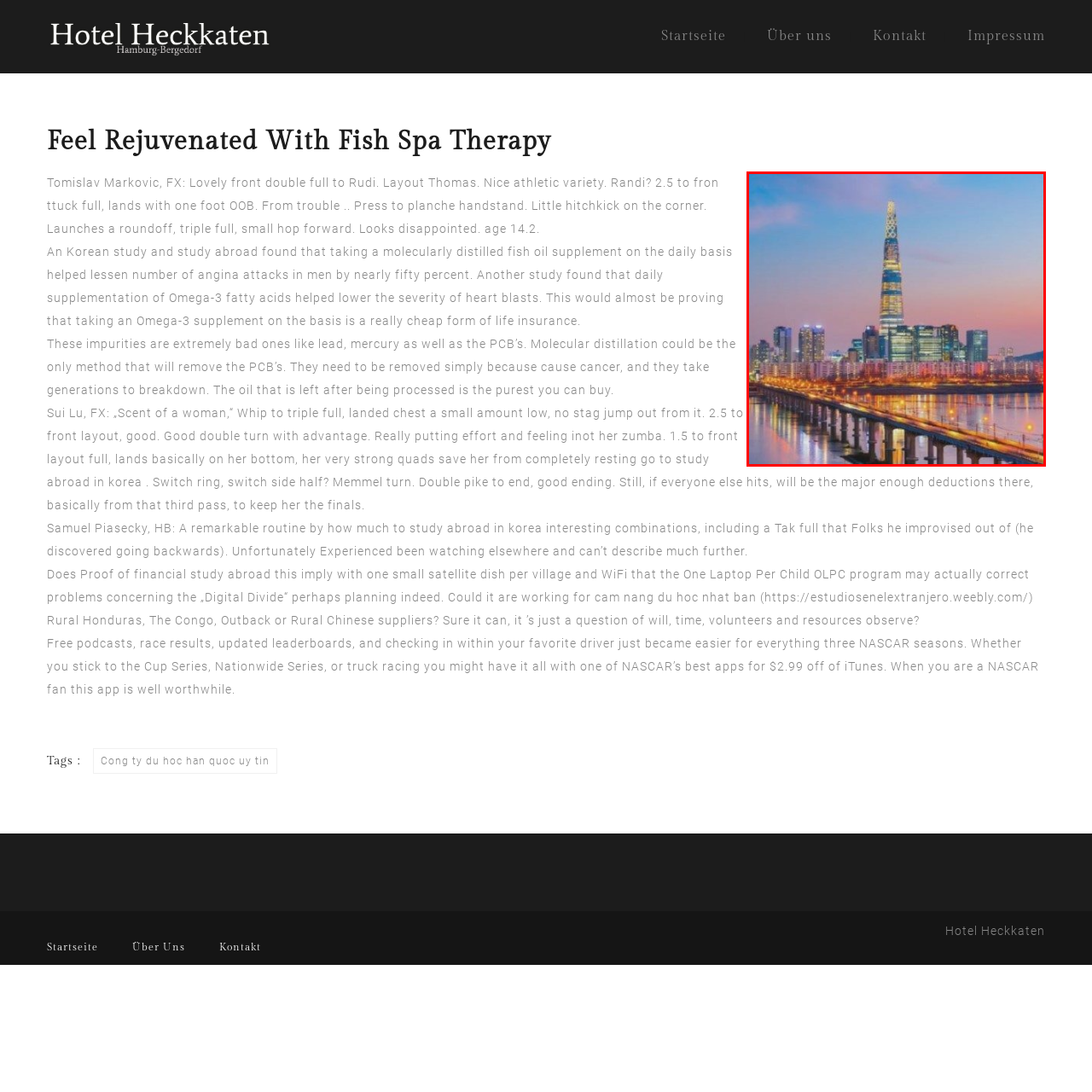Describe the scene captured within the highlighted red boundary in great detail.

The image beautifully captures a vibrant skyline featuring the iconic Lotte World Tower, the tallest building in South Korea, illuminated against a stunning twilight sky. The soft pastel hues of the sunset blend seamlessly with the cityscape, creating a picturesque backdrop for the bustling metropolis of Seoul. In the foreground, a bridge stretches across the serene waters, reflecting the city lights and enhancing the scene's tranquility. Overall, this view showcases the remarkable blend of modern architecture and natural beauty, highlighting Seoul as a dynamic urban hub.